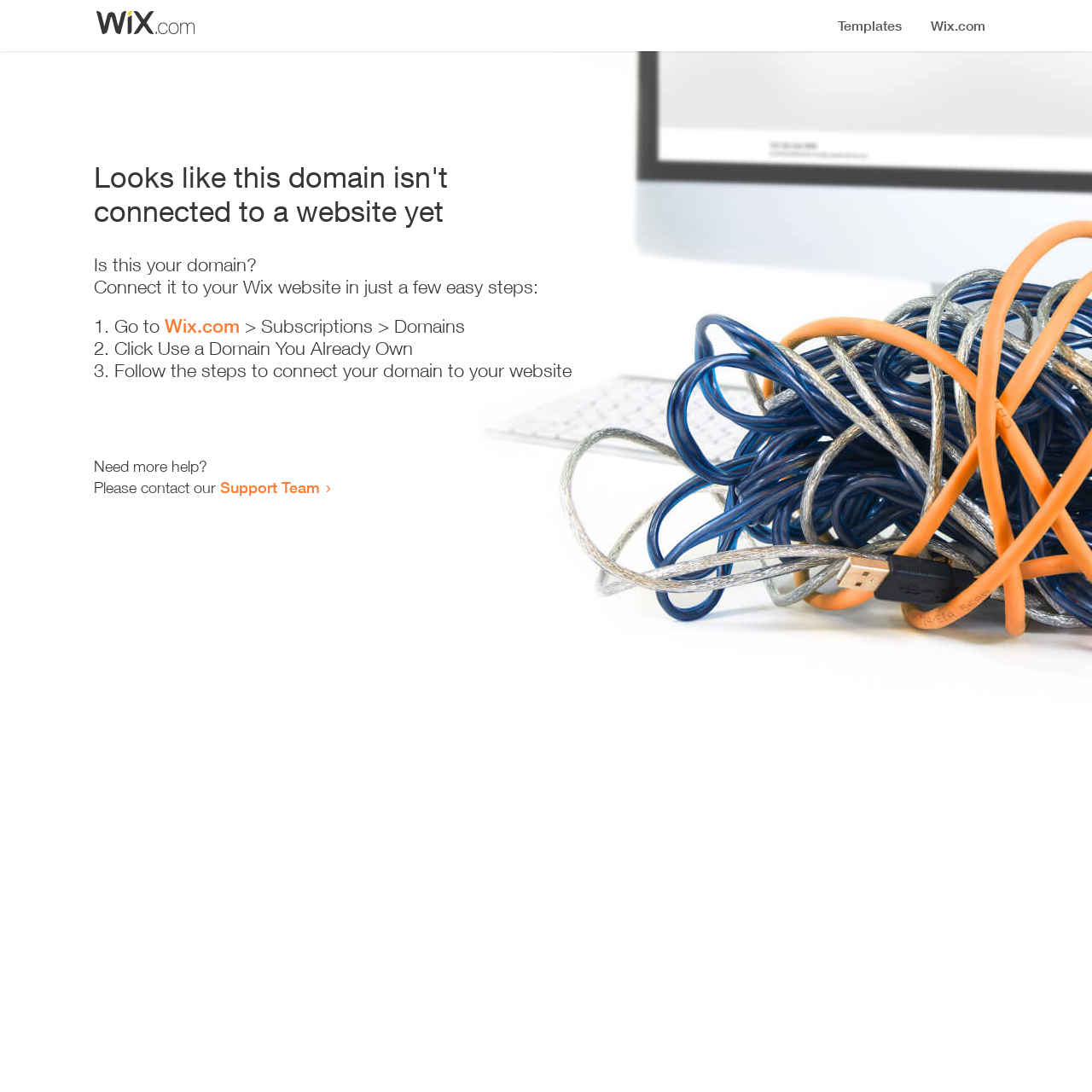What type of image is displayed on the webpage?
Please provide a single word or phrase in response based on the screenshot.

Unknown